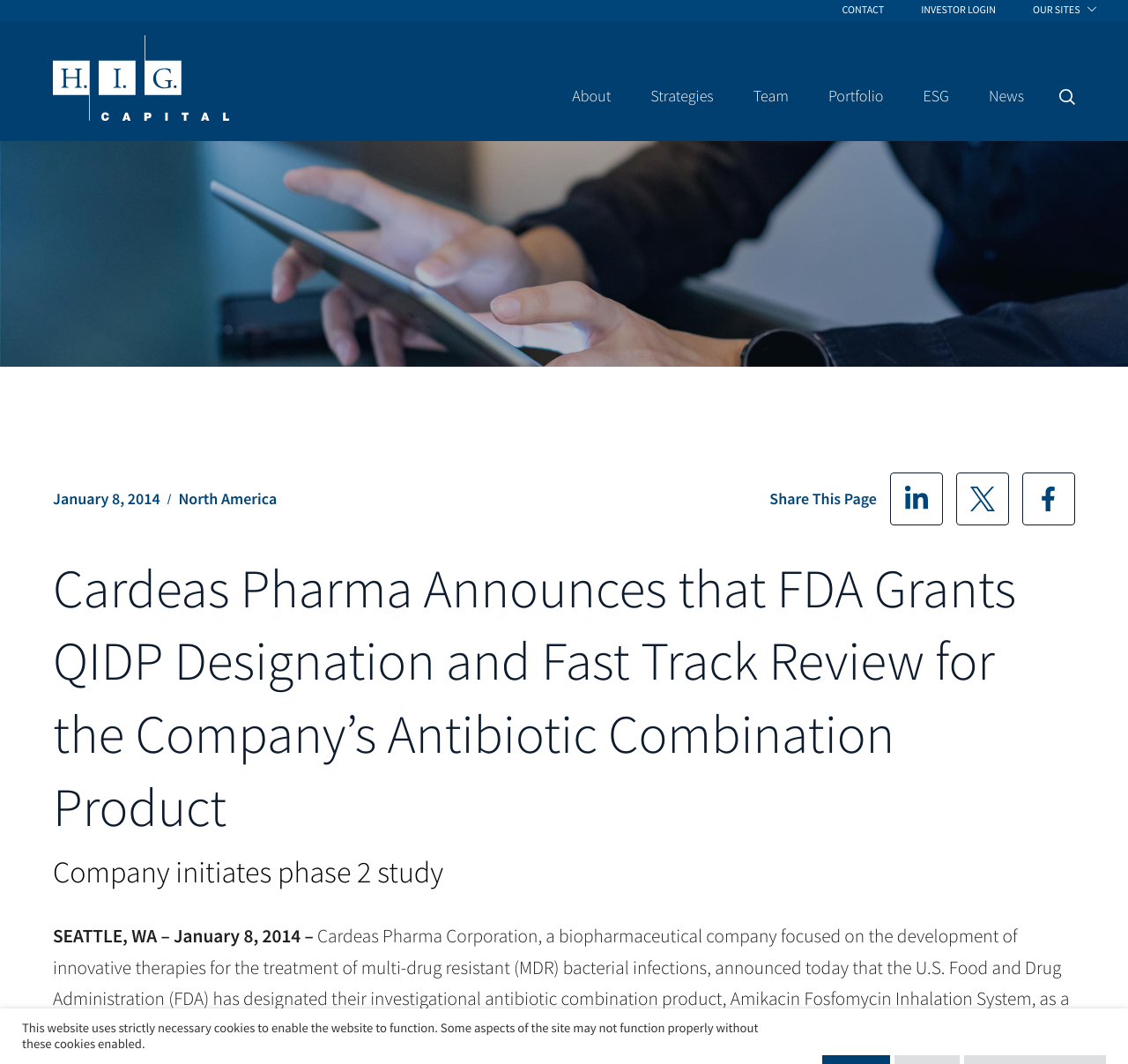Find the coordinates for the bounding box of the element with this description: "Portfolio".

[0.734, 0.083, 0.783, 0.098]